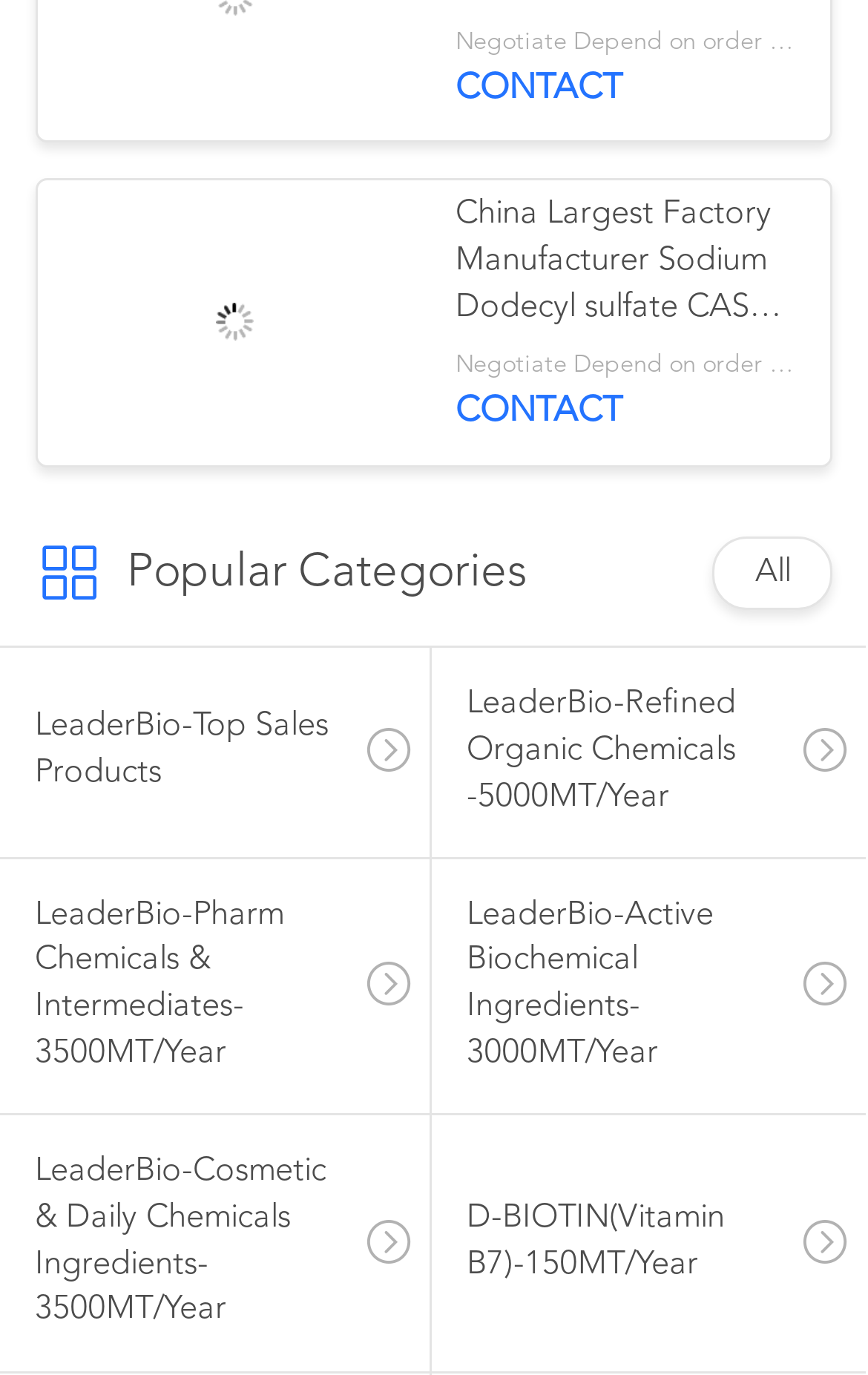Determine the bounding box coordinates for the element that should be clicked to follow this instruction: "browse Popular Categories". The coordinates should be given as four float numbers between 0 and 1, in the format [left, top, right, bottom].

[0.146, 0.4, 0.608, 0.434]